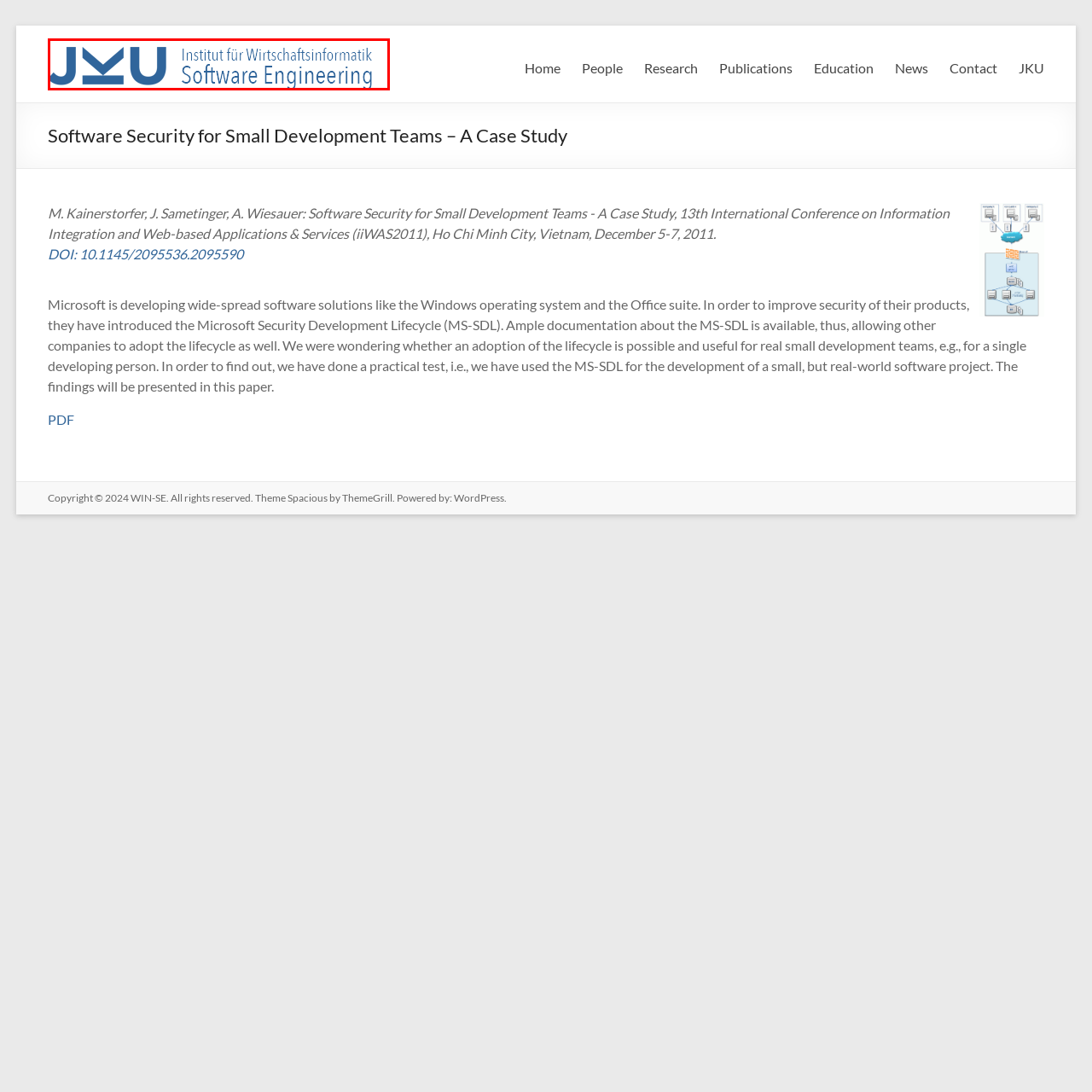Examine the picture highlighted with a red border, What is the organization's role in software development? Please respond with a single word or phrase.

Developing secure software solutions